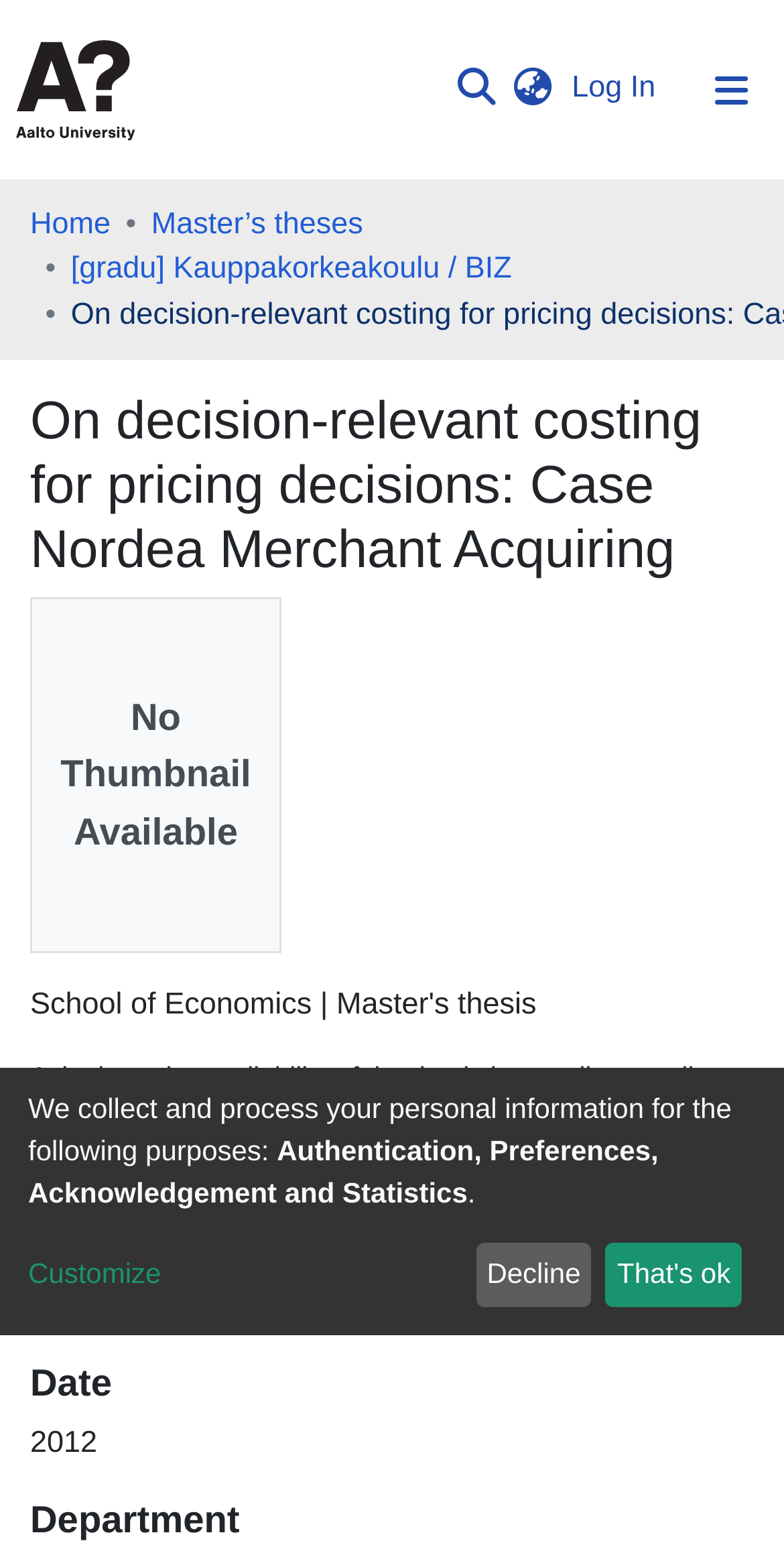Extract the bounding box coordinates for the HTML element that matches this description: "oppimiskeskus@aalto.fi". The coordinates should be four float numbers between 0 and 1, i.e., [left, top, right, bottom].

[0.038, 0.742, 0.403, 0.762]